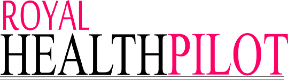What is the font color of 'HEALTH'?
Please use the visual content to give a single word or phrase answer.

Black